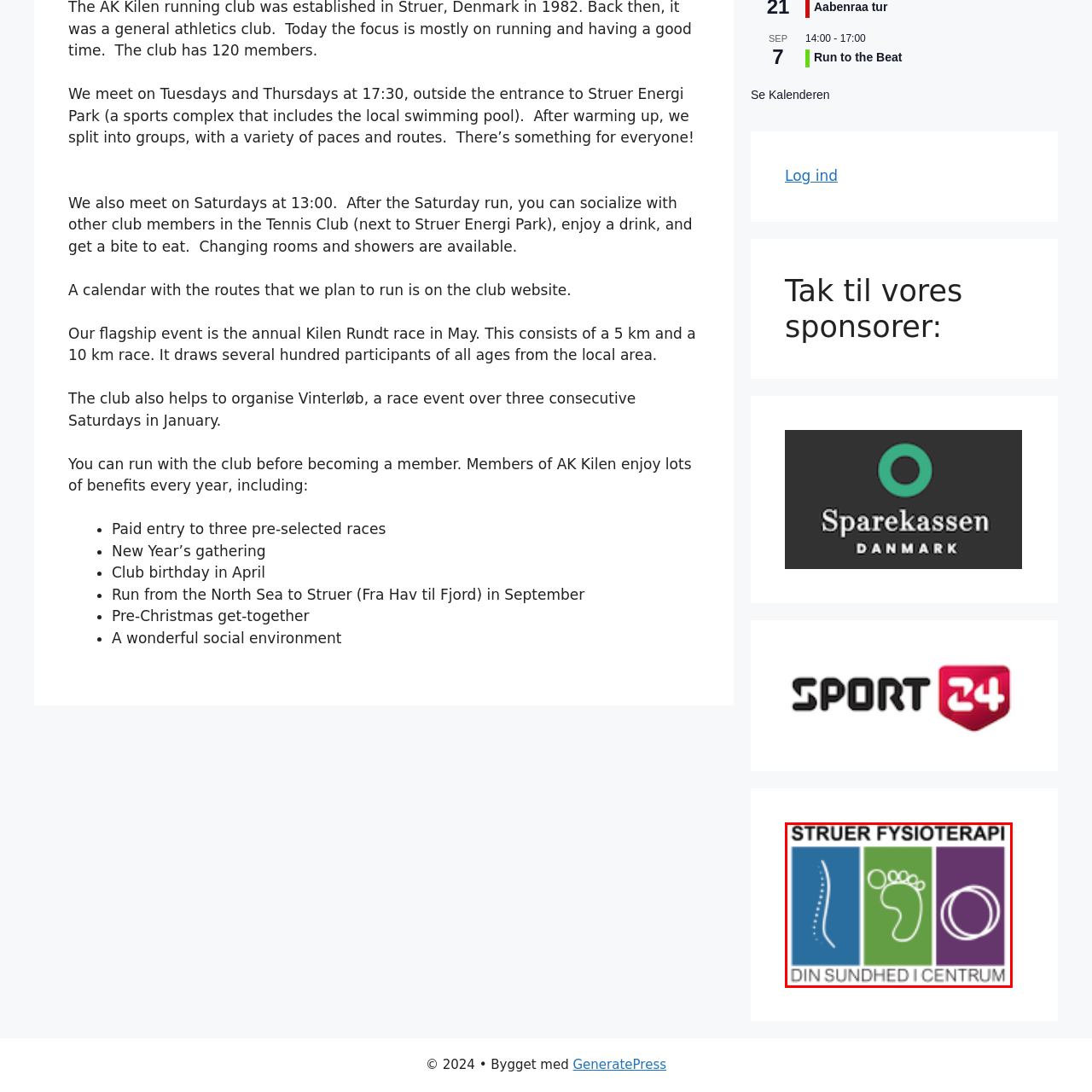What does the blue background in the left panel represent?
Carefully analyze the image within the red bounding box and give a comprehensive response to the question using details from the image.

The left panel of the logo features a stylized spinal column against a blue background, which represents spinal health, highlighting the clinic's focus on this aspect of health and wellness.